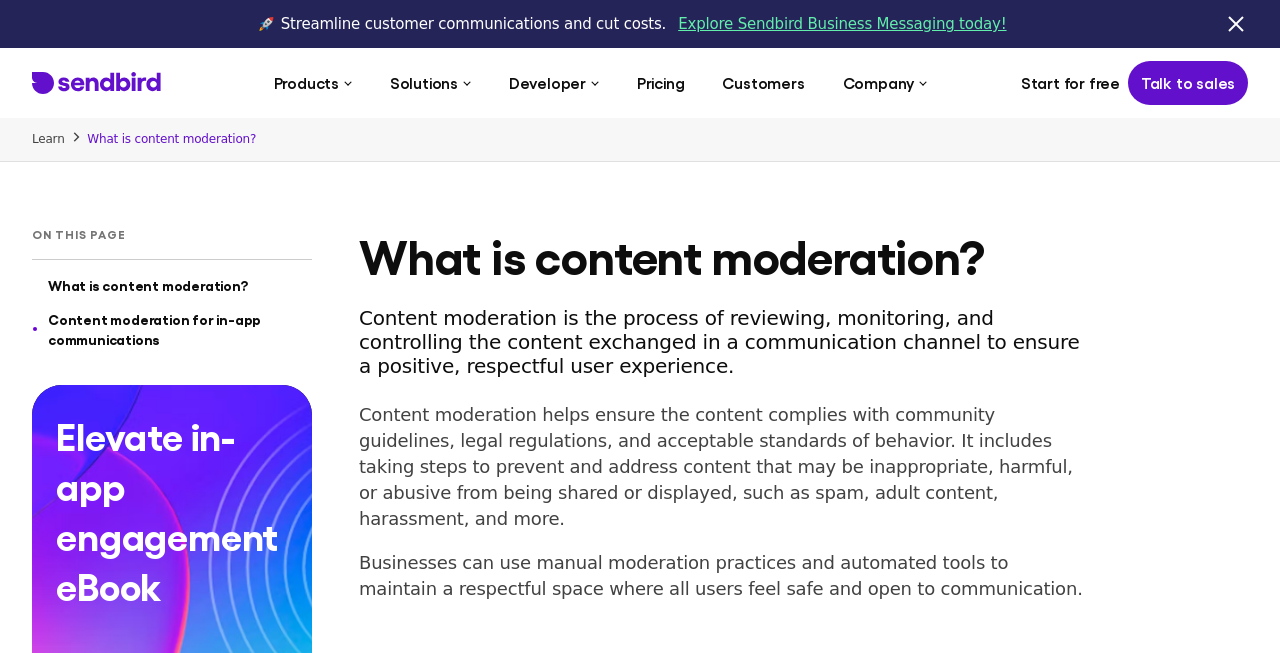What type of content does content moderation aim to prevent?
Utilize the image to construct a detailed and well-explained answer.

The webpage states that content moderation helps ensure that the content complies with community guidelines, legal regulations, and acceptable standards of behavior. It also mentions that content moderation aims to prevent and address content that may be inappropriate, harmful, or abusive from being shared or displayed, such as spam, adult content, harassment, and more.